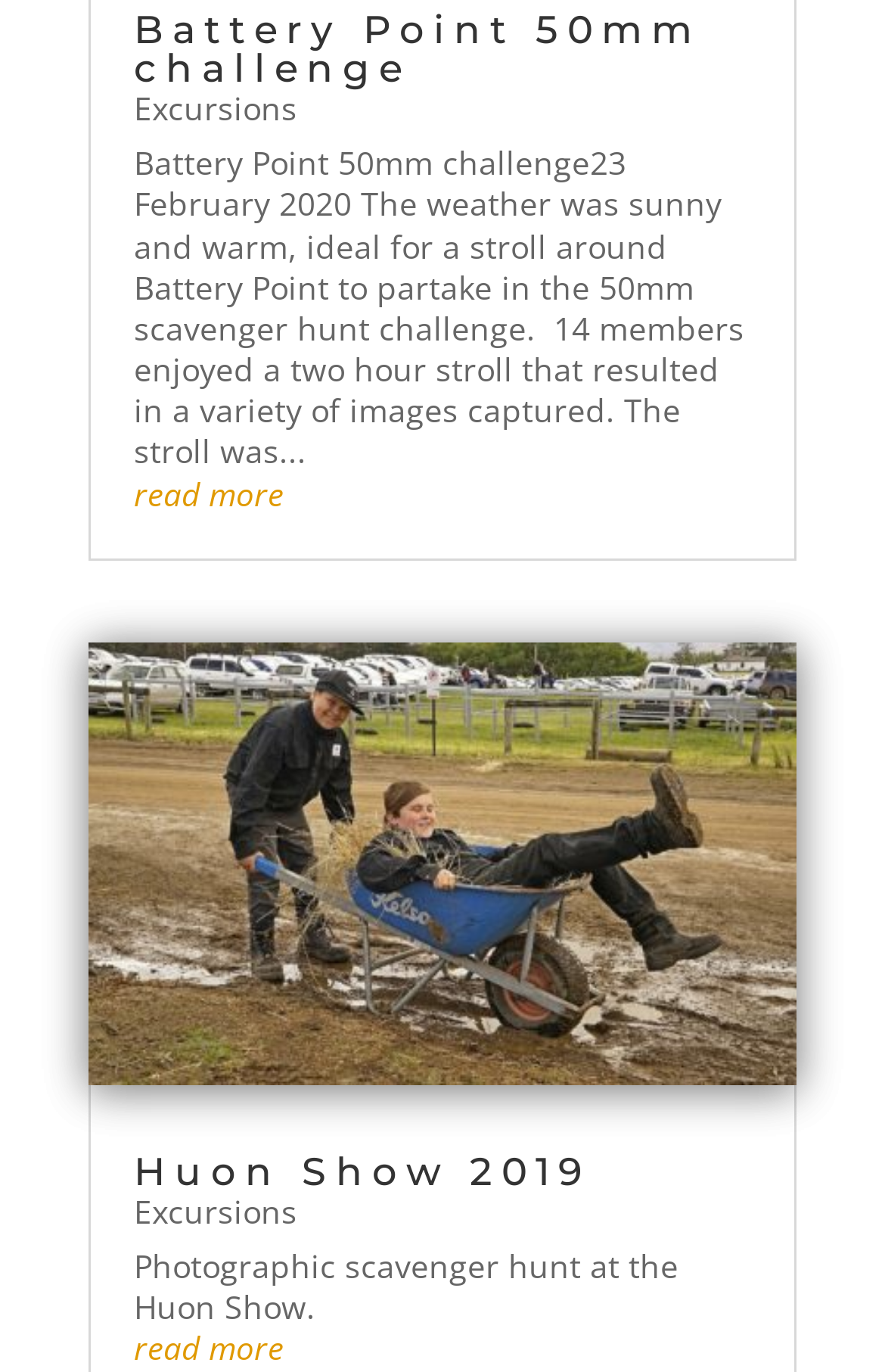Based on the image, provide a detailed response to the question:
What is the theme of the first excursion?

Based on the heading 'Battery Point 50mm challenge' and the static text that follows, it appears that the first excursion is a photography-related event, specifically a 50mm scavenger hunt challenge, which took place at Battery Point.